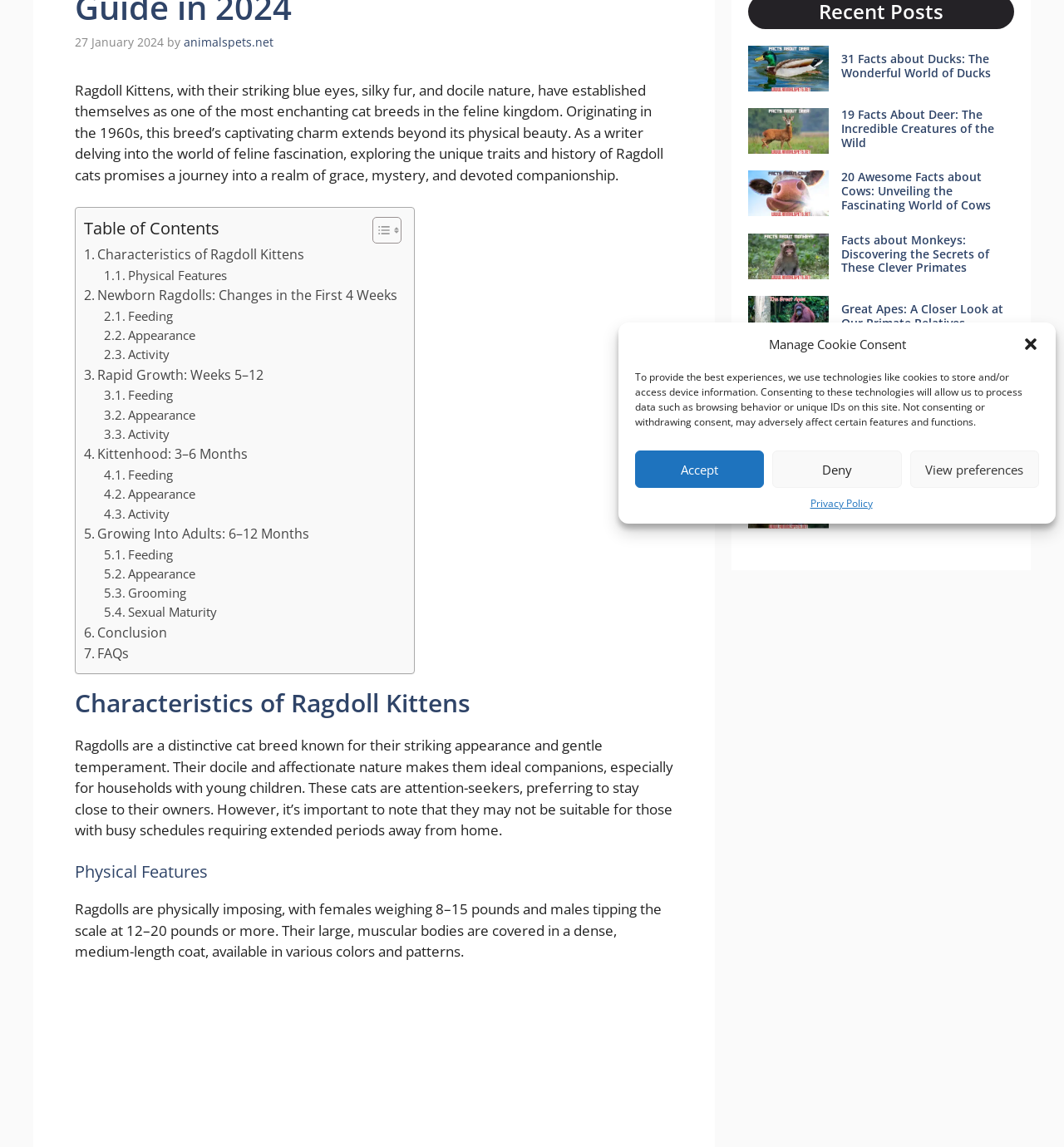Determine the bounding box coordinates of the UI element described below. Use the format (top-left x, top-left y, bottom-right x, bottom-right y) with floating point numbers between 0 and 1: Rapid Growth: Weeks 5–12

[0.079, 0.318, 0.248, 0.337]